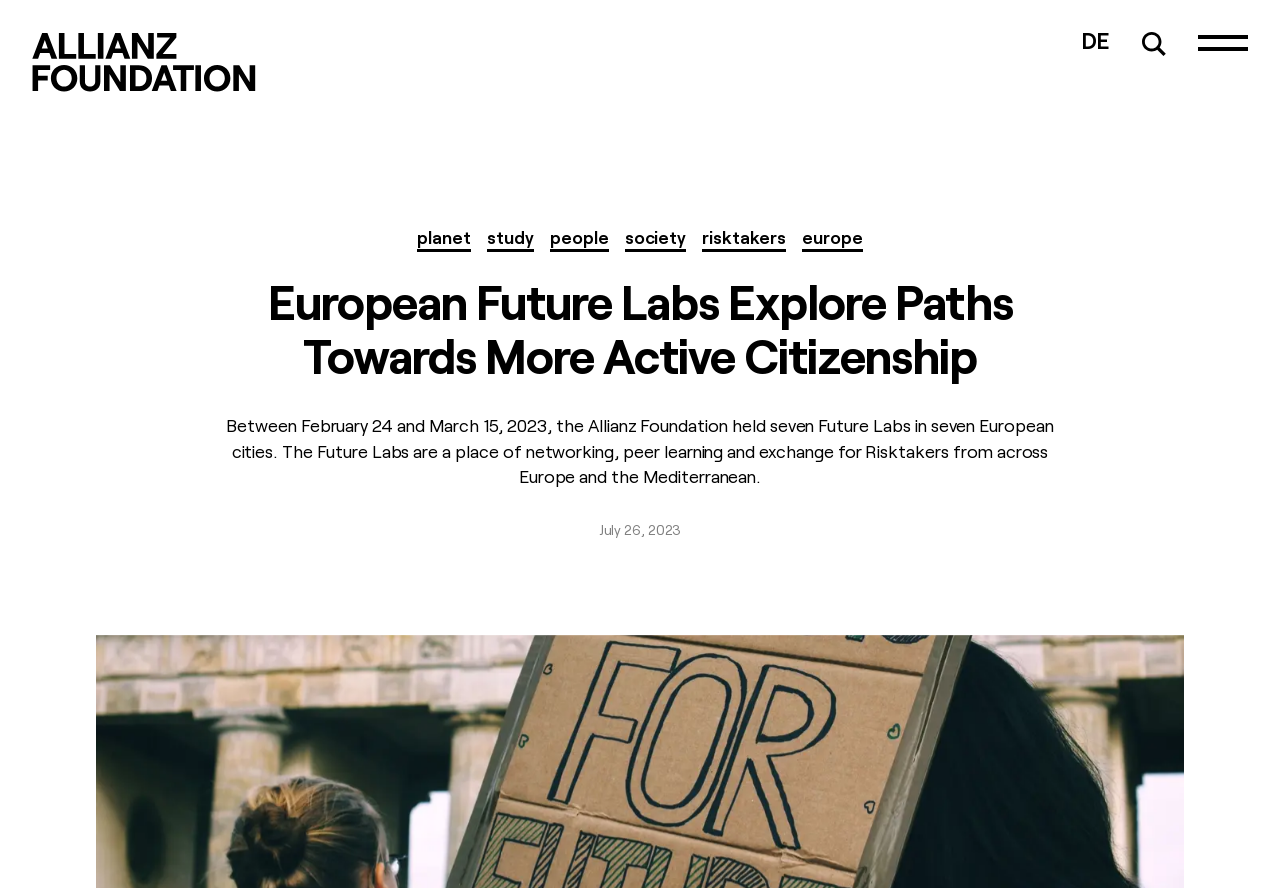Give a one-word or short-phrase answer to the following question: 
How many Future Labs were held in European cities?

Seven